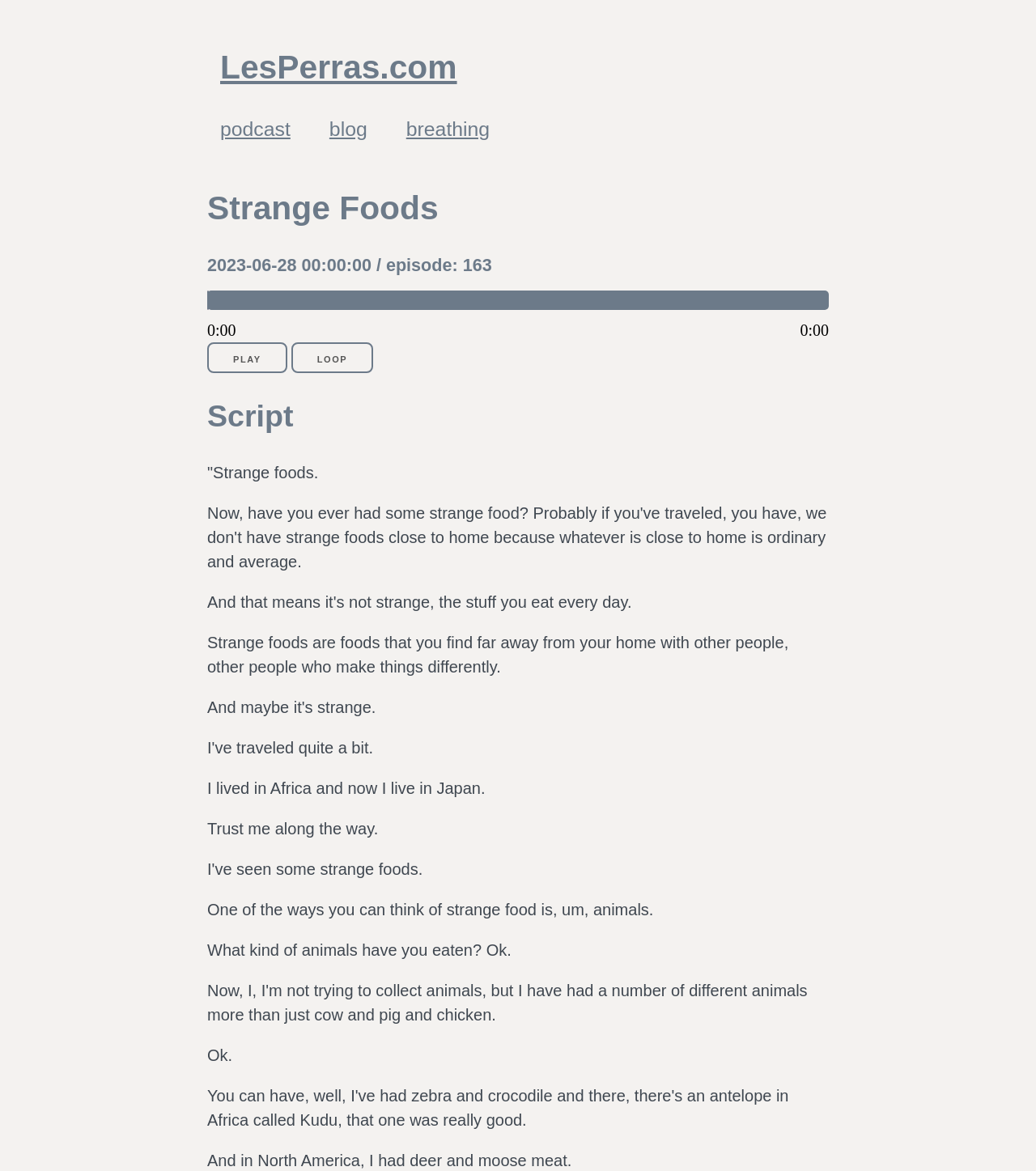Please provide a comprehensive answer to the question below using the information from the image: Where has the speaker lived?

The speaker mentions 'I lived in Africa and now I live in Japan' in the podcast episode, indicating that they have lived in these two places.